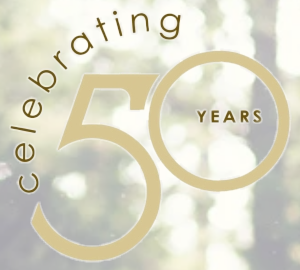What is the theme of the design?
Using the image, provide a concise answer in one word or a short phrase.

Nostalgia